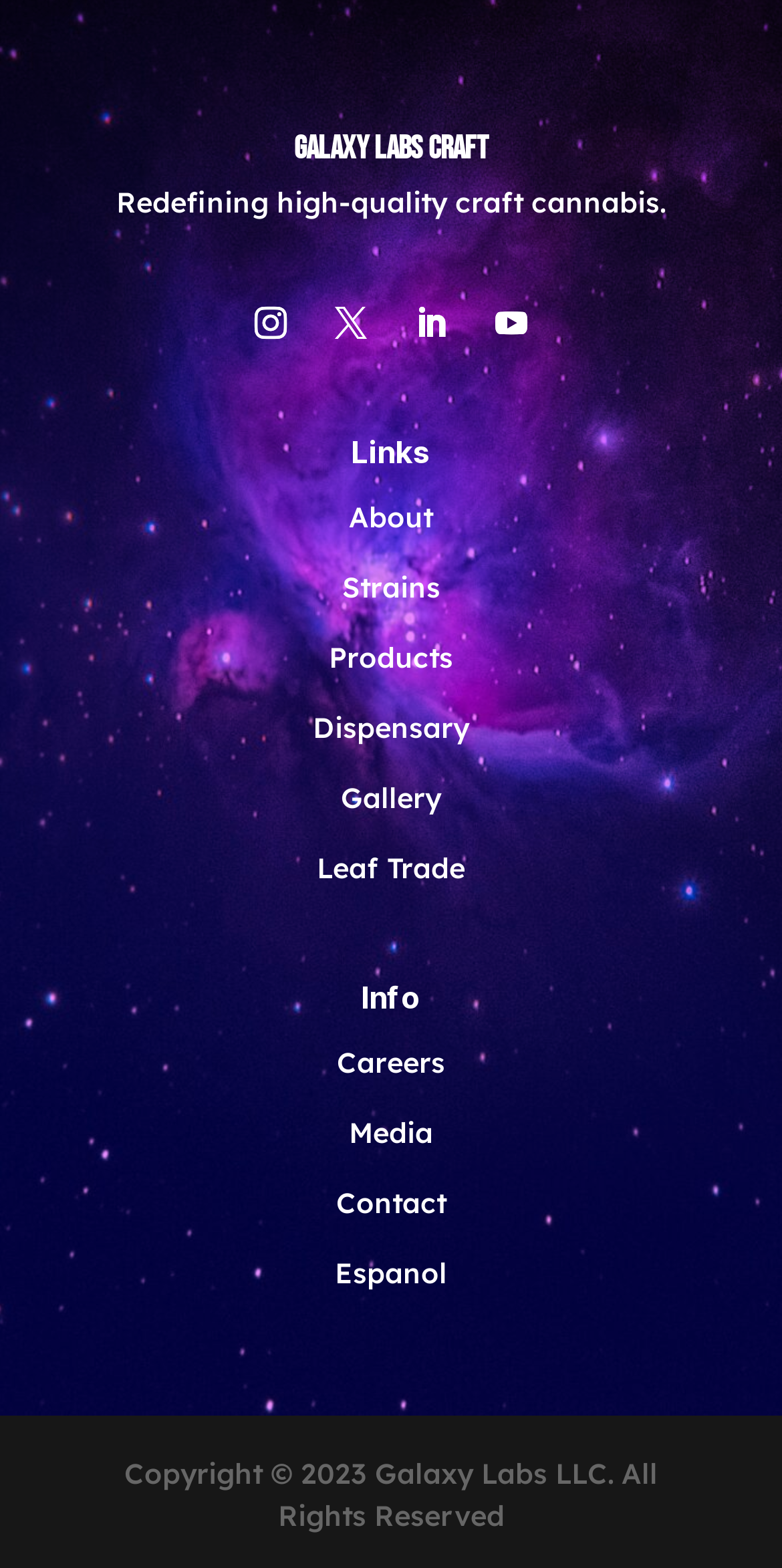Please locate the bounding box coordinates of the element that needs to be clicked to achieve the following instruction: "View Strains page". The coordinates should be four float numbers between 0 and 1, i.e., [left, top, right, bottom].

[0.437, 0.363, 0.563, 0.386]